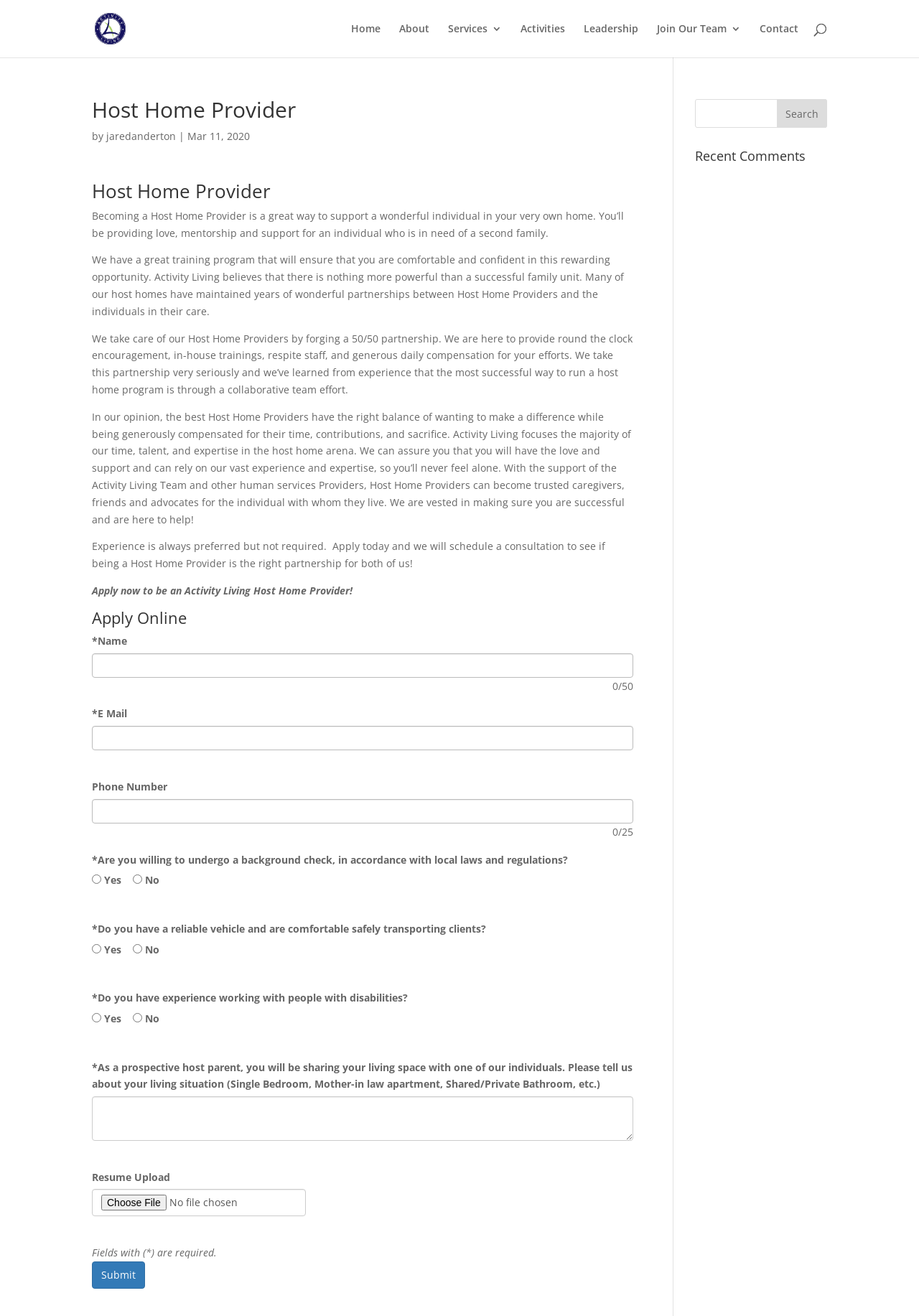From the webpage screenshot, predict the bounding box coordinates (top-left x, top-left y, bottom-right x, bottom-right y) for the UI element described here: parent_node: *E Mail name="_aol_app_email"

[0.1, 0.552, 0.689, 0.57]